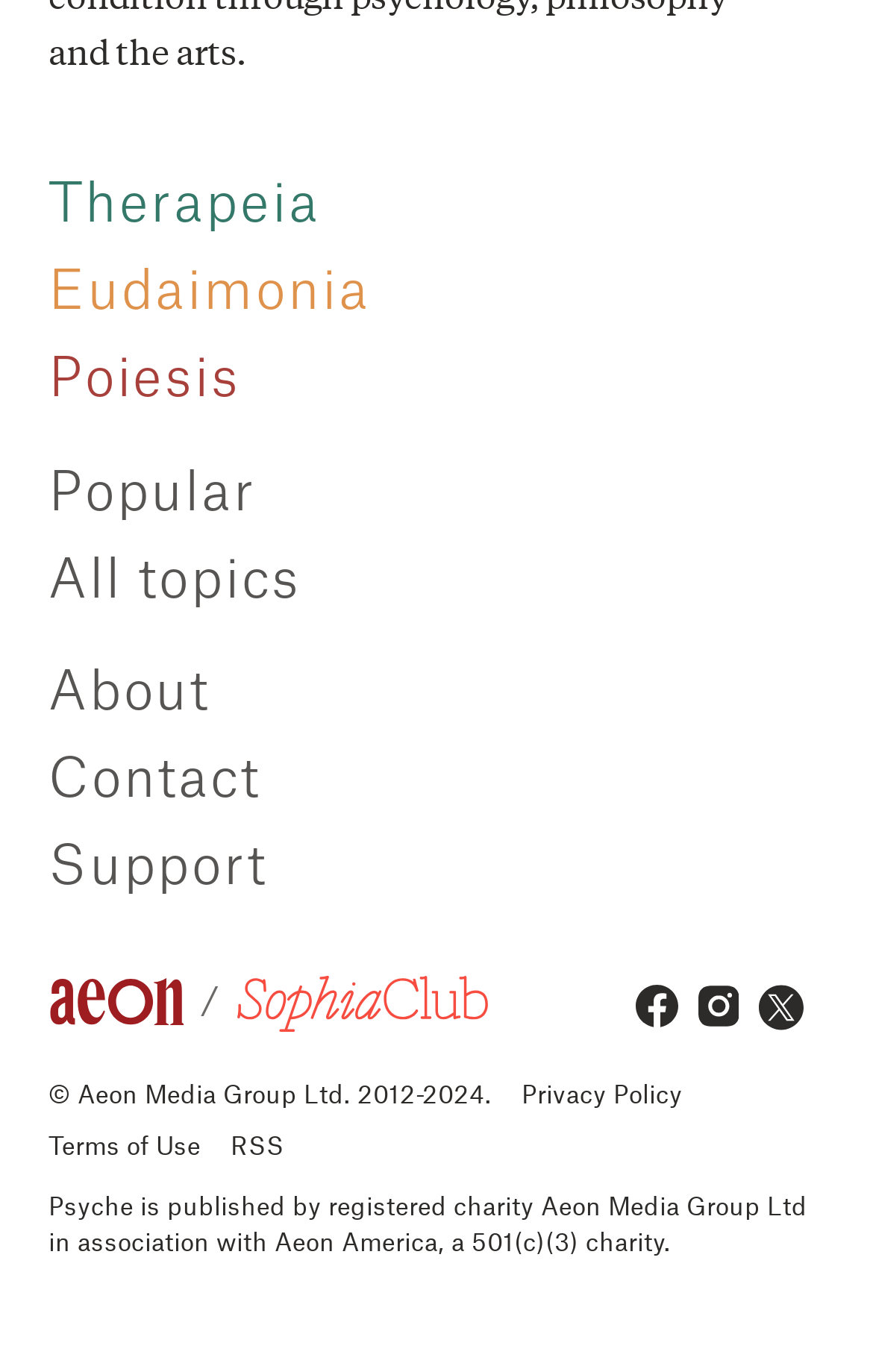Determine the bounding box coordinates for the clickable element to execute this instruction: "check out Popular". Provide the coordinates as four float numbers between 0 and 1, i.e., [left, top, right, bottom].

[0.055, 0.341, 0.294, 0.378]